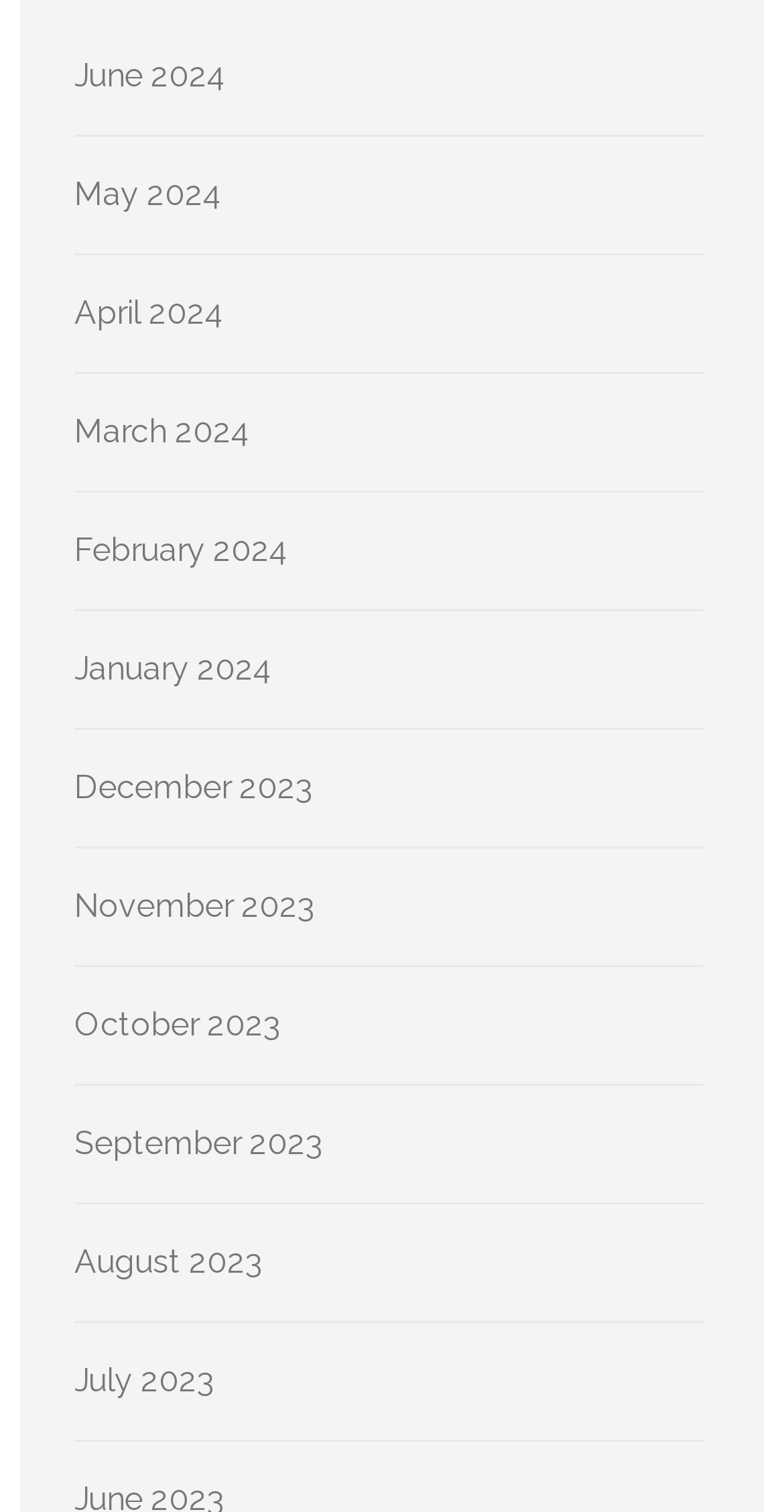Identify the bounding box coordinates of the element to click to follow this instruction: 'Browse April 2024'. Ensure the coordinates are four float values between 0 and 1, provided as [left, top, right, bottom].

[0.095, 0.195, 0.287, 0.22]